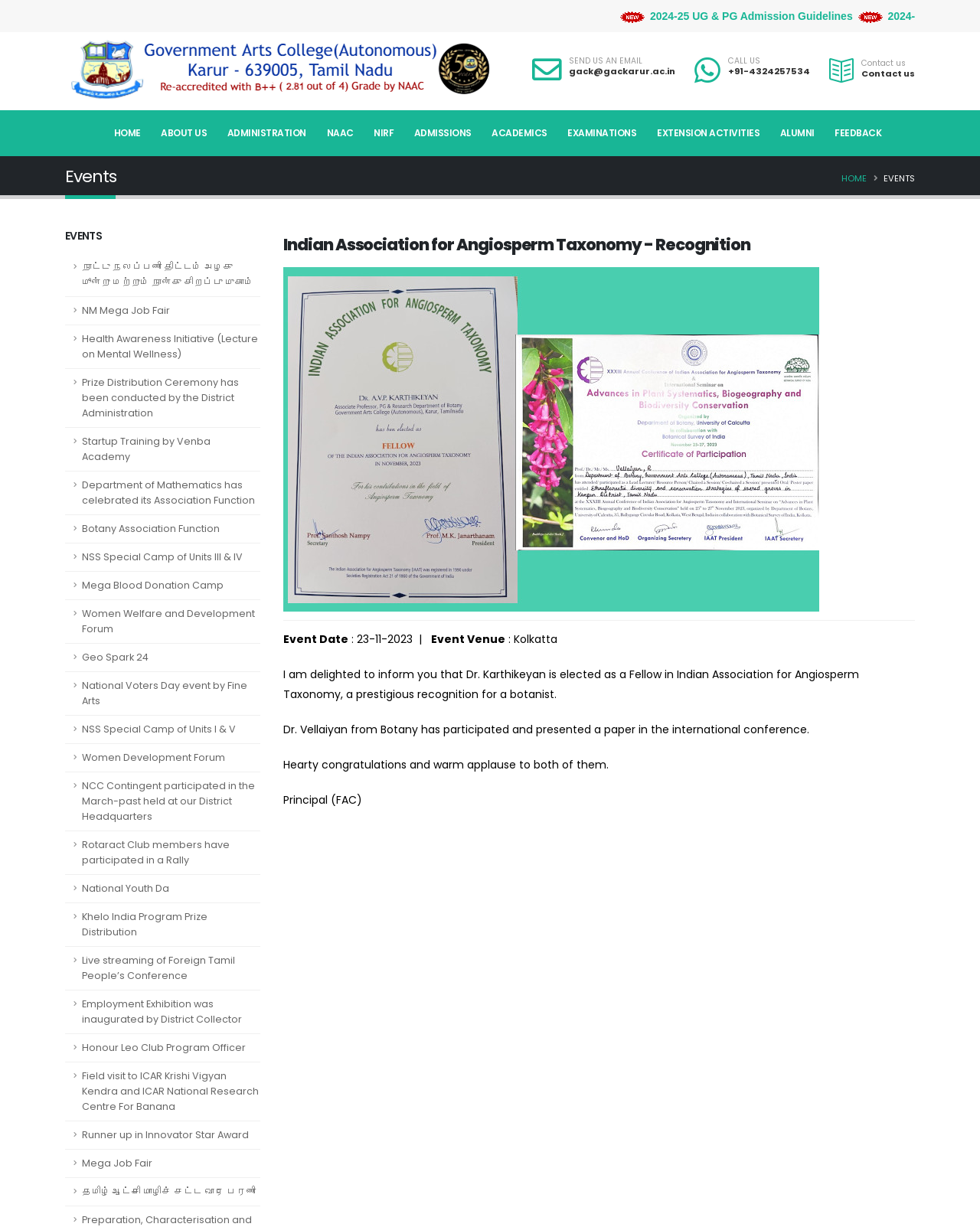What is the contact email of the college?
Using the image as a reference, give a one-word or short phrase answer.

gack@gackarur.ac.in